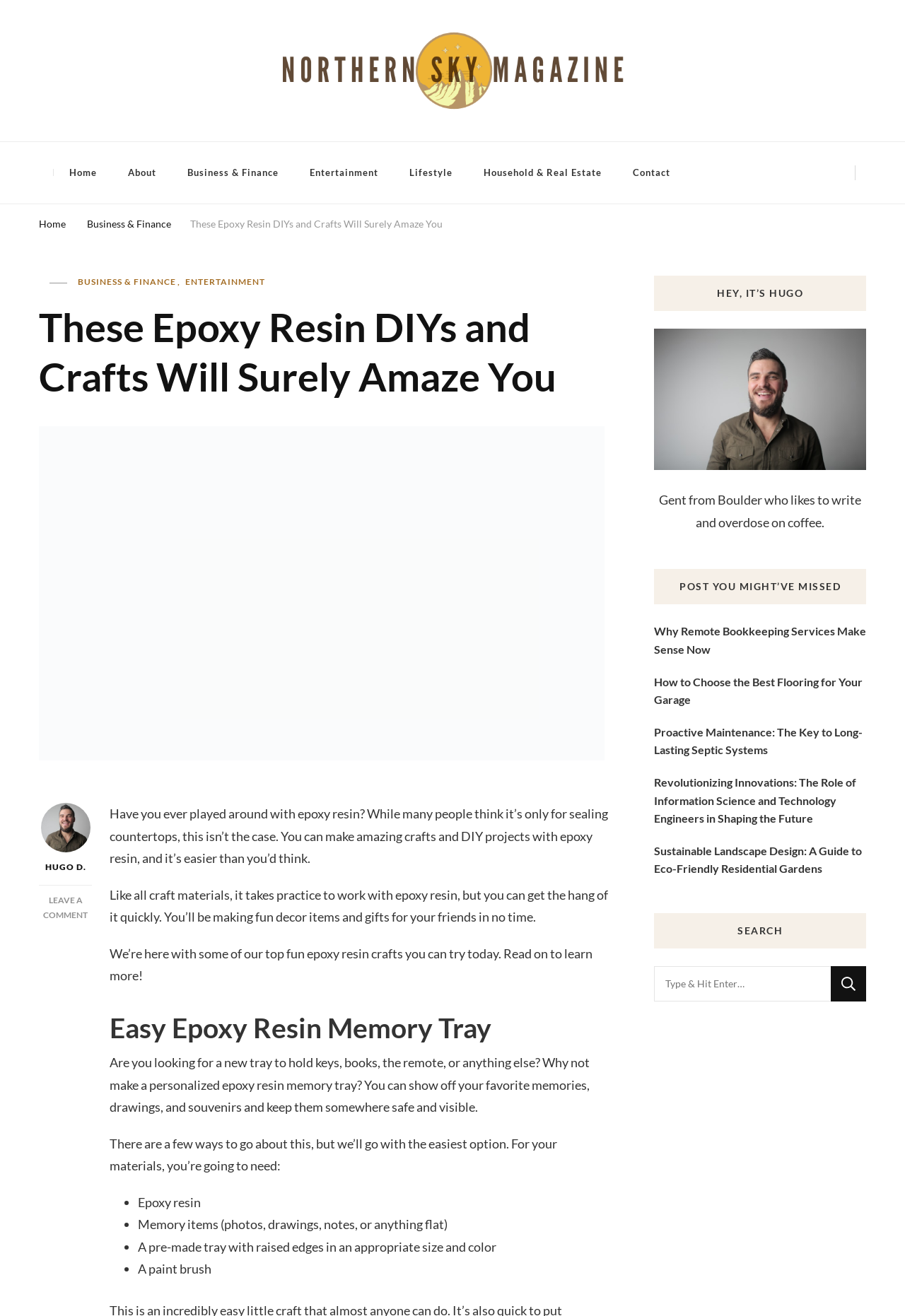Indicate the bounding box coordinates of the element that must be clicked to execute the instruction: "Click on the 'Home' link". The coordinates should be given as four float numbers between 0 and 1, i.e., [left, top, right, bottom].

[0.059, 0.113, 0.124, 0.149]